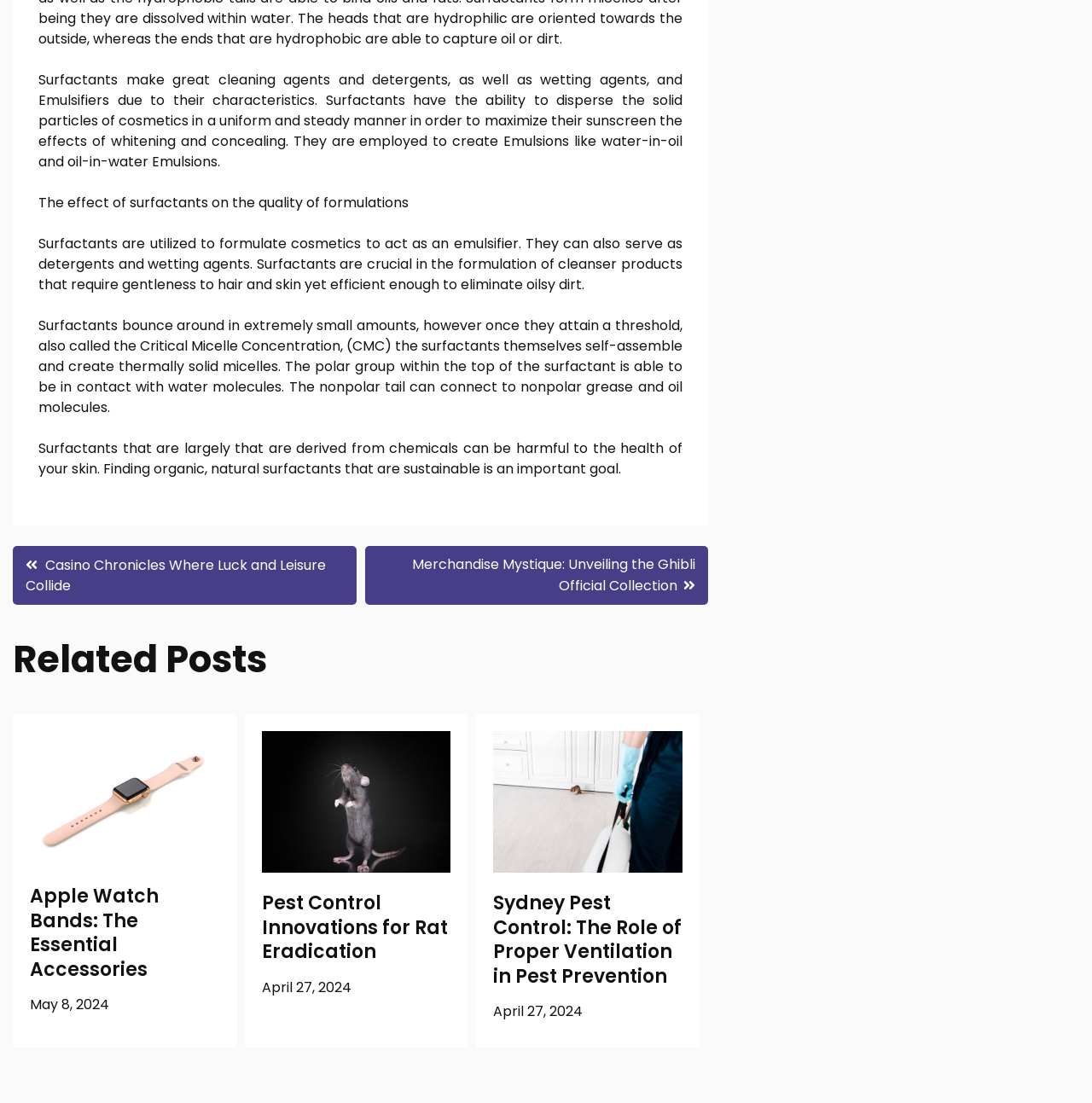Please identify the bounding box coordinates of the region to click in order to complete the given instruction: "Click on 'Merchandise Mystique: Unveiling the Ghibli Official Collection'". The coordinates should be four float numbers between 0 and 1, i.e., [left, top, right, bottom].

[0.334, 0.495, 0.648, 0.548]